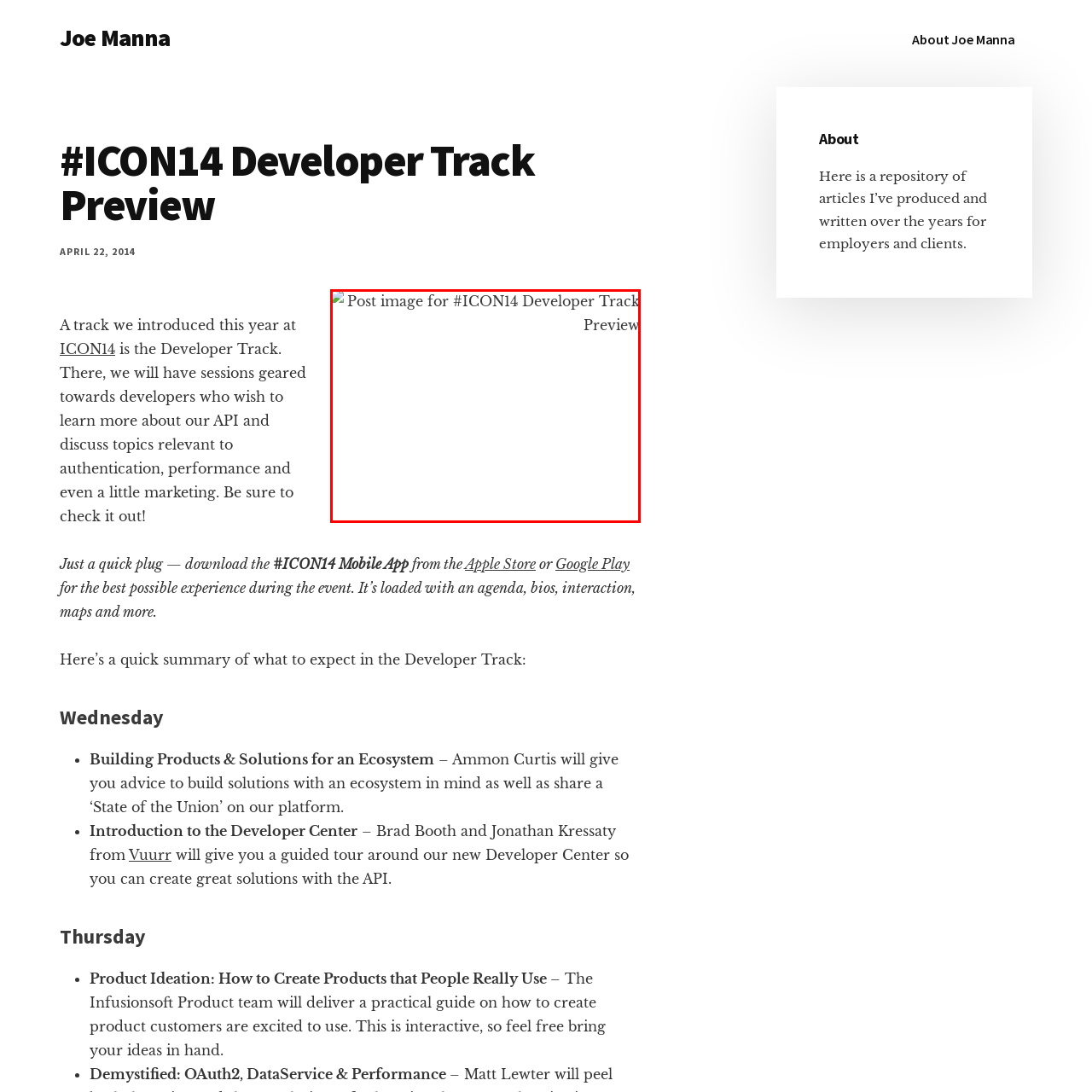Observe the highlighted image and answer the following: What is recommended to enhance the experience during the event?

Downloading the official mobile app